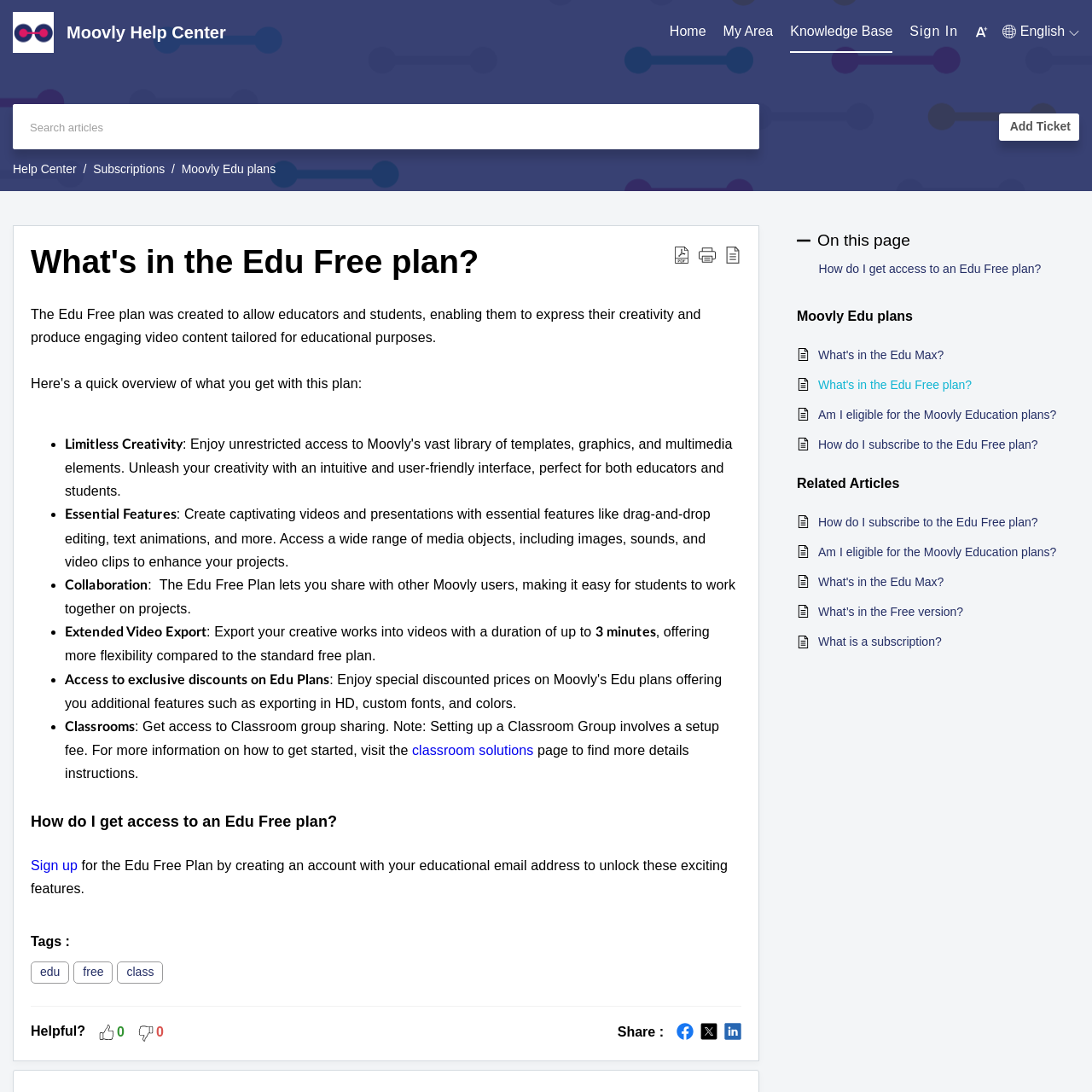Locate the bounding box coordinates of the clickable part needed for the task: "Search articles".

[0.012, 0.095, 0.695, 0.137]